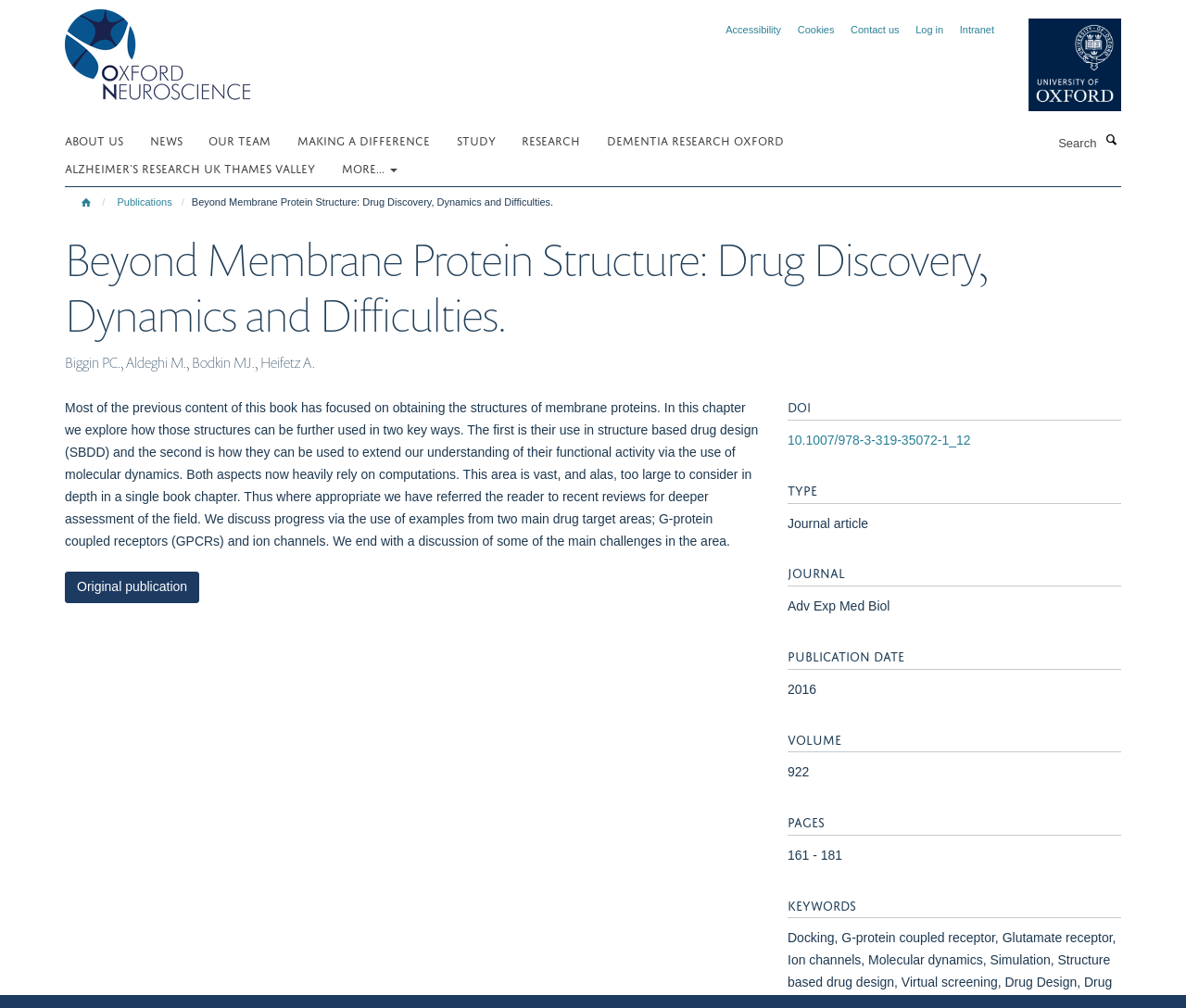Locate the UI element described by News and provide its bounding box coordinates. Use the format (top-left x, top-left y, bottom-right x, bottom-right y) with all values as floating point numbers between 0 and 1.

[0.126, 0.125, 0.173, 0.153]